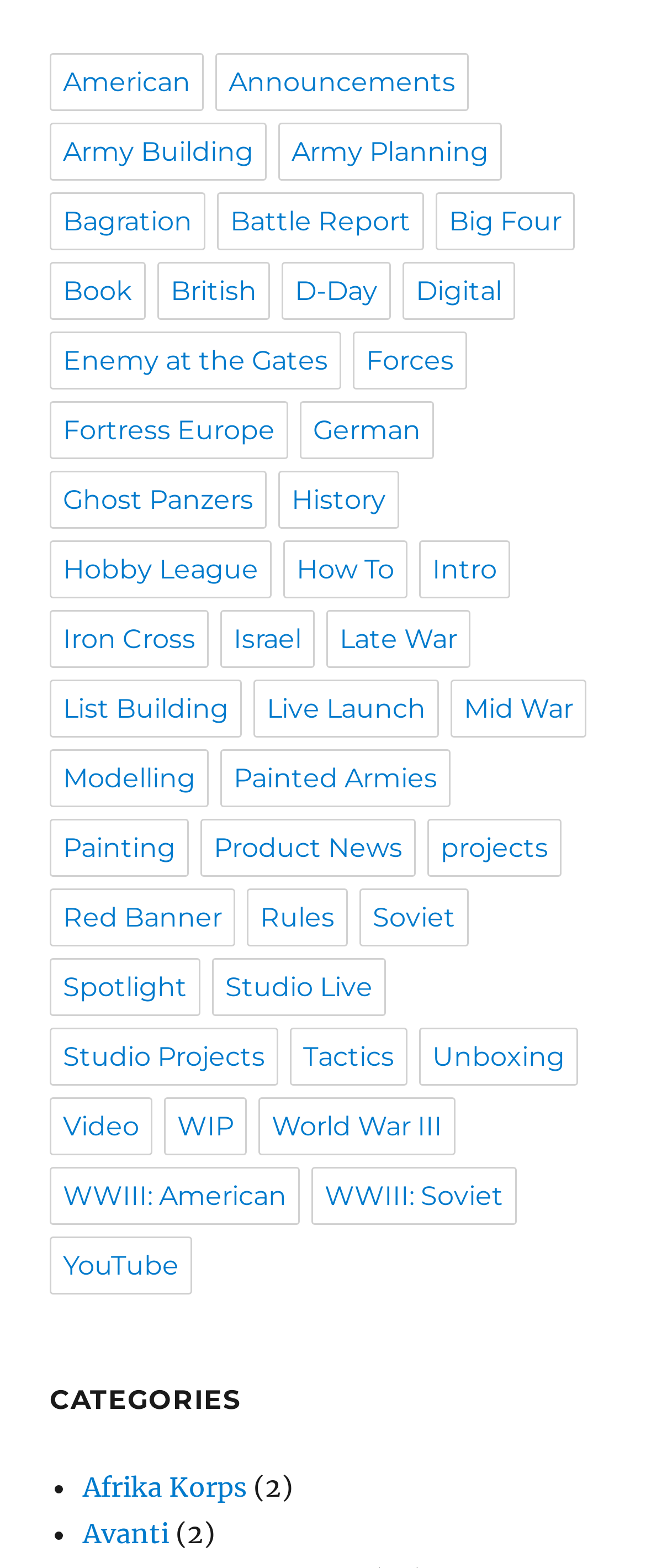Provide the bounding box coordinates of the UI element that matches the description: "World War III".

[0.4, 0.7, 0.705, 0.737]